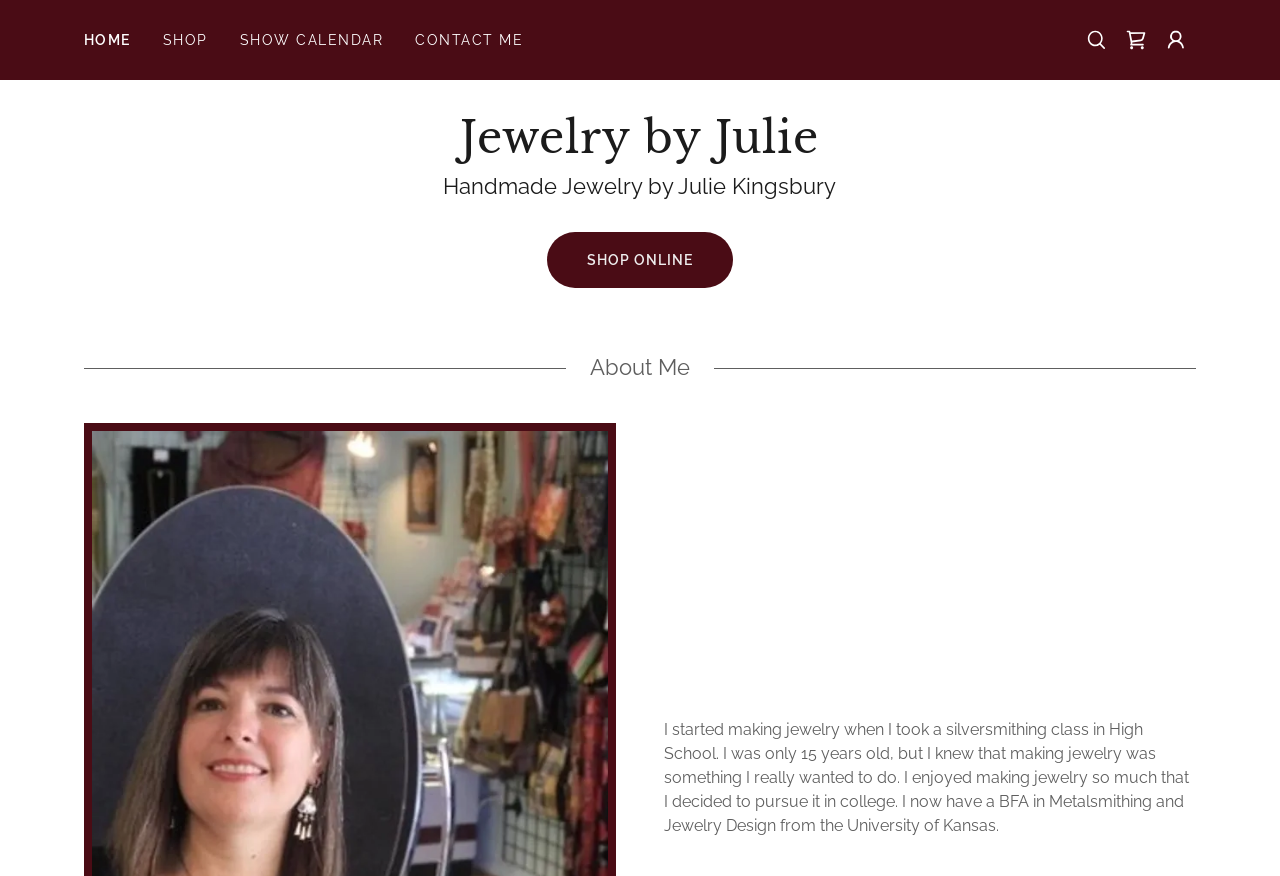Look at the image and write a detailed answer to the question: 
What is the name of the jewelry designer?

The answer can be found in the heading 'Handmade Jewelry by Julie Kingsbury' which suggests that Julie Kingsbury is the designer of the jewelry.